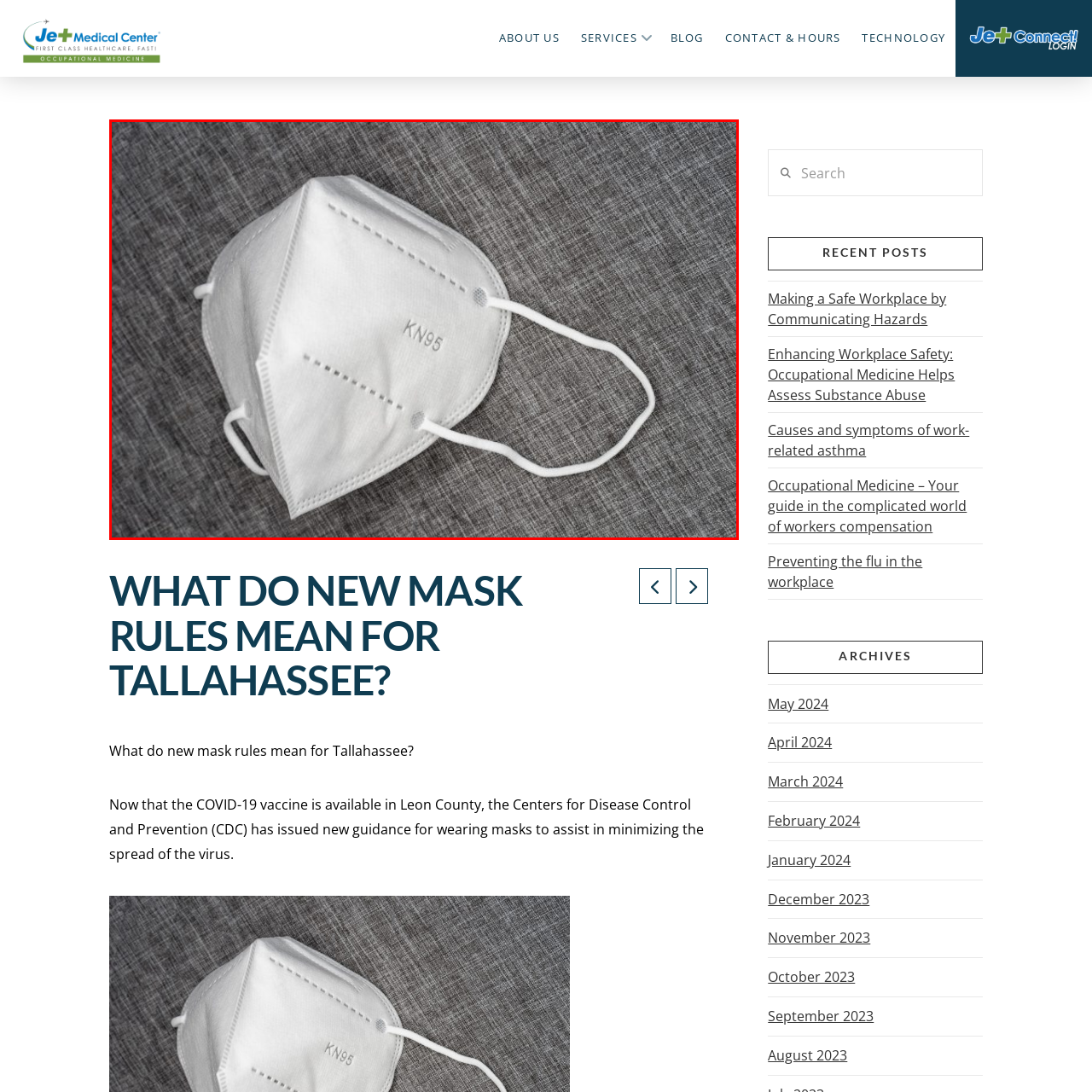Focus on the image outlined in red and offer a detailed answer to the question below, relying on the visual elements in the image:
What is printed on one side of the mask?

The caption explicitly states that the mask is printed with 'KN95' on one side, indicating its filtering capability that helps reduce exposure to airborne particles.